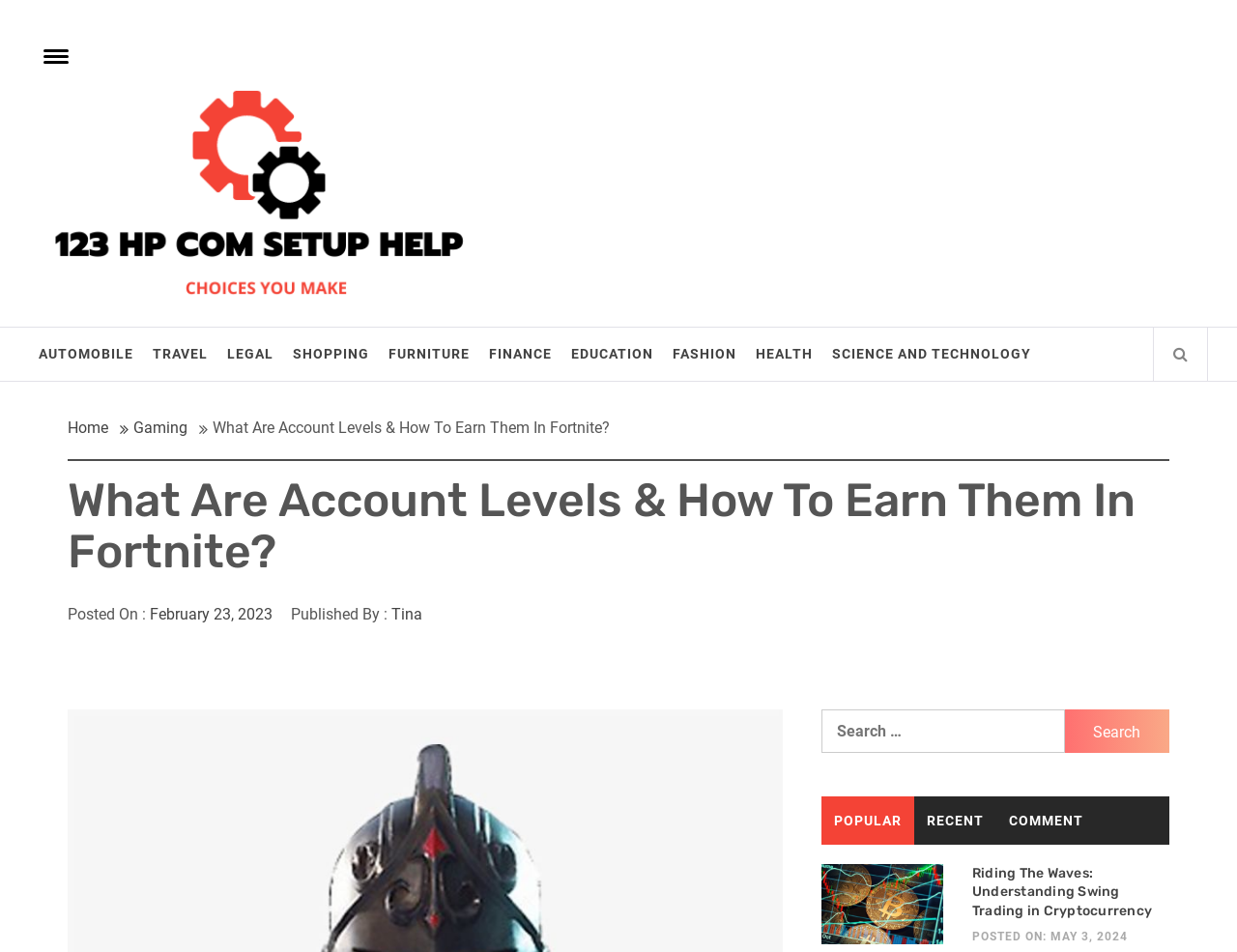Using the provided description Toggle menu, find the bounding box coordinates for the UI element. Provide the coordinates in (top-left x, top-left y, bottom-right x, bottom-right y) format, ensuring all values are between 0 and 1.

[0.023, 0.025, 0.062, 0.088]